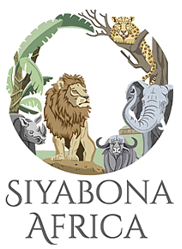Create an extensive caption that includes all significant details of the image.

This image features a vibrant logo for "Siyabona Africa," showcasing a circular design that embodies the essence of African wildlife. At the center, a majestic lion stands proud, surrounded by a diverse array of animals, including a fountain of foliage and a leopard perched above. Other notable creatures portrayed include an elephant, a bull, and various fauna characteristic of the African landscape. The circular composition emphasizes unity and the rich biodiversity of Africa, while the name "Siyabona Africa" is prominently displayed below, suggesting a connection to tourism, adventure, and the celebration of Africa's natural heritage. This logo encapsulates the spirit of exploration and appreciation for the continent’s wildlife.